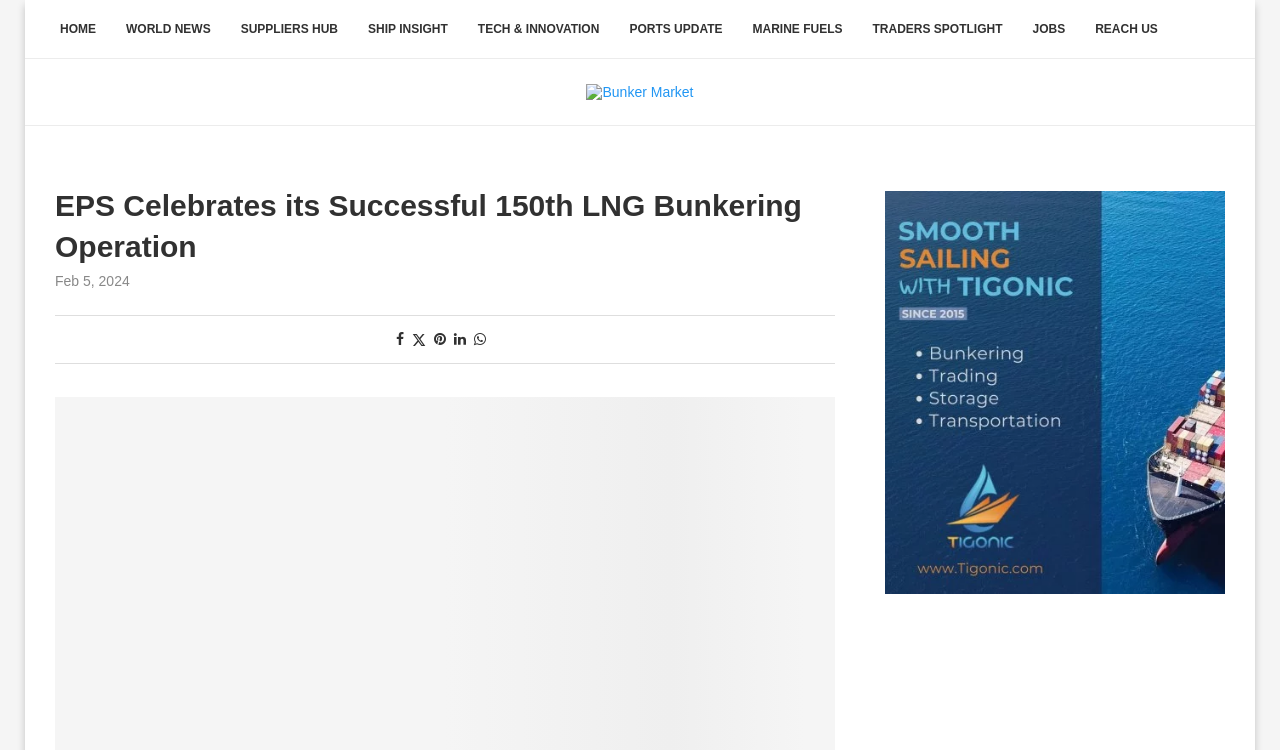What type of vessel is mentioned in the article?
Refer to the image and give a detailed answer to the query.

The article mentions the EPS-managed 15k TEU dual fuel vessel, CMA CGM Bali, which suggests that the vessel is a dual fuel vessel.